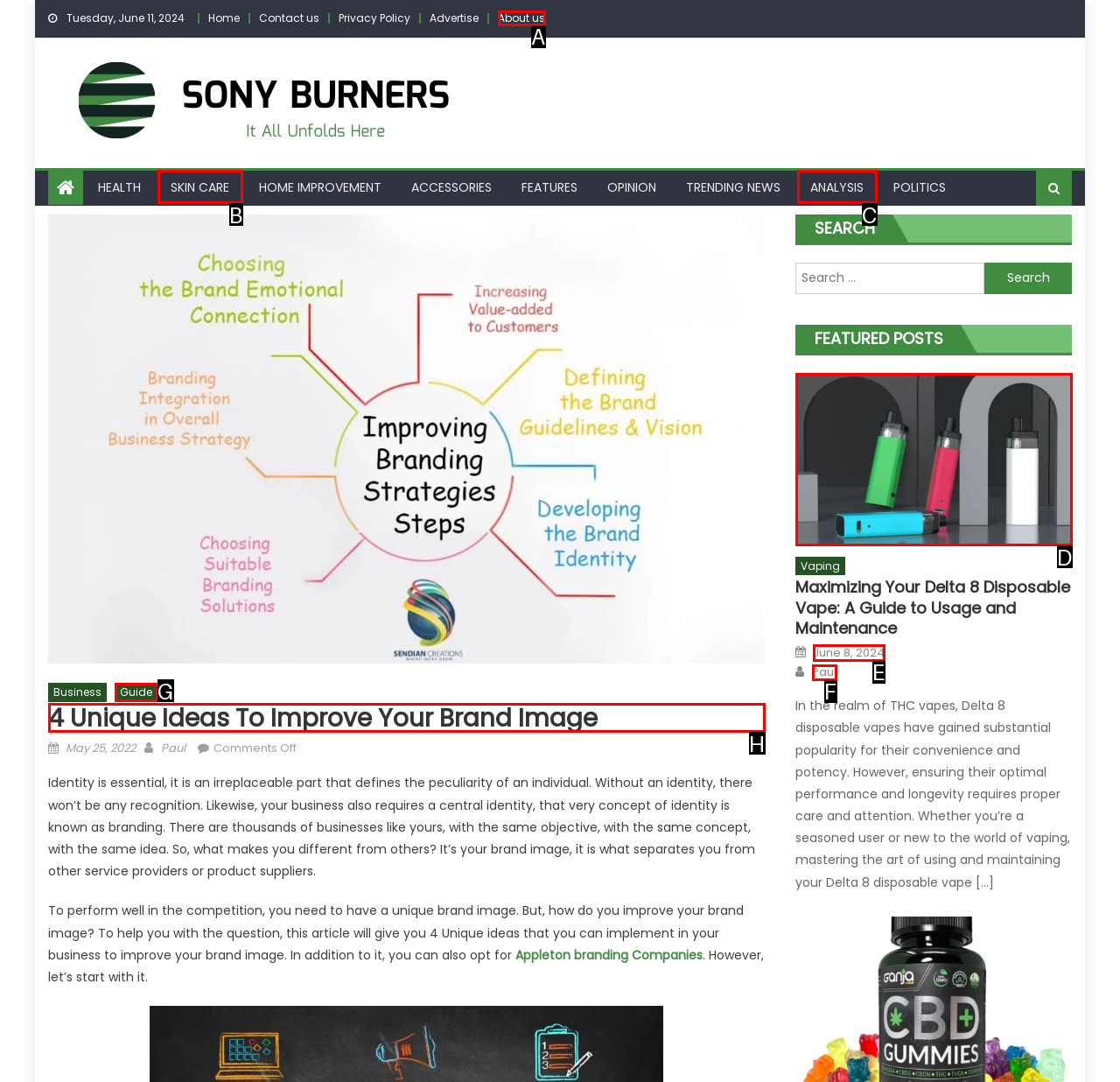Select the appropriate letter to fulfill the given instruction: Read the '4 Unique Ideas To Improve Your Brand Image' article
Provide the letter of the correct option directly.

H